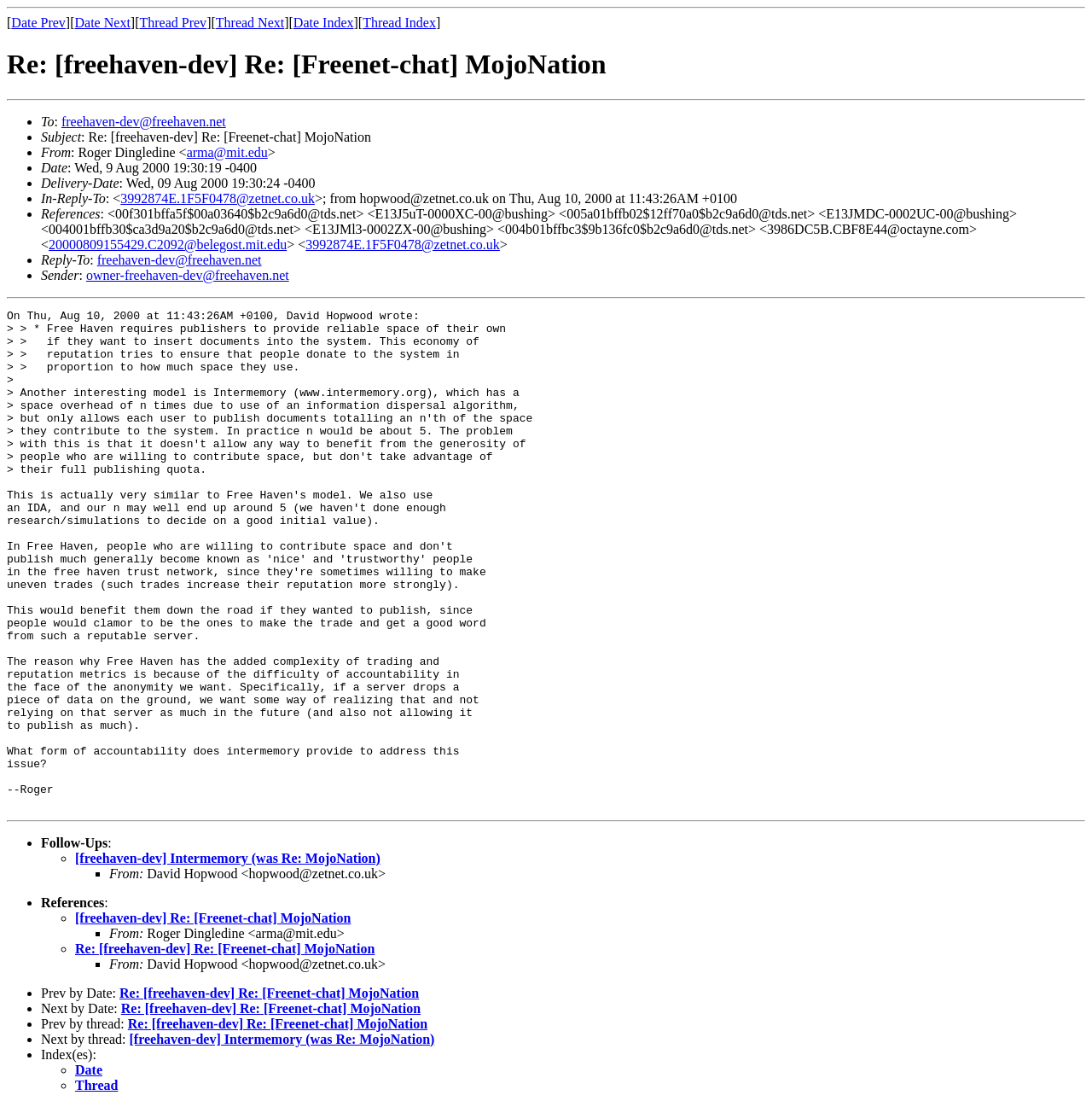Answer the question in a single word or phrase:
What is the subject of this email?

Re: [freehaven-dev] Re: [Freenet-chat] MojoNation